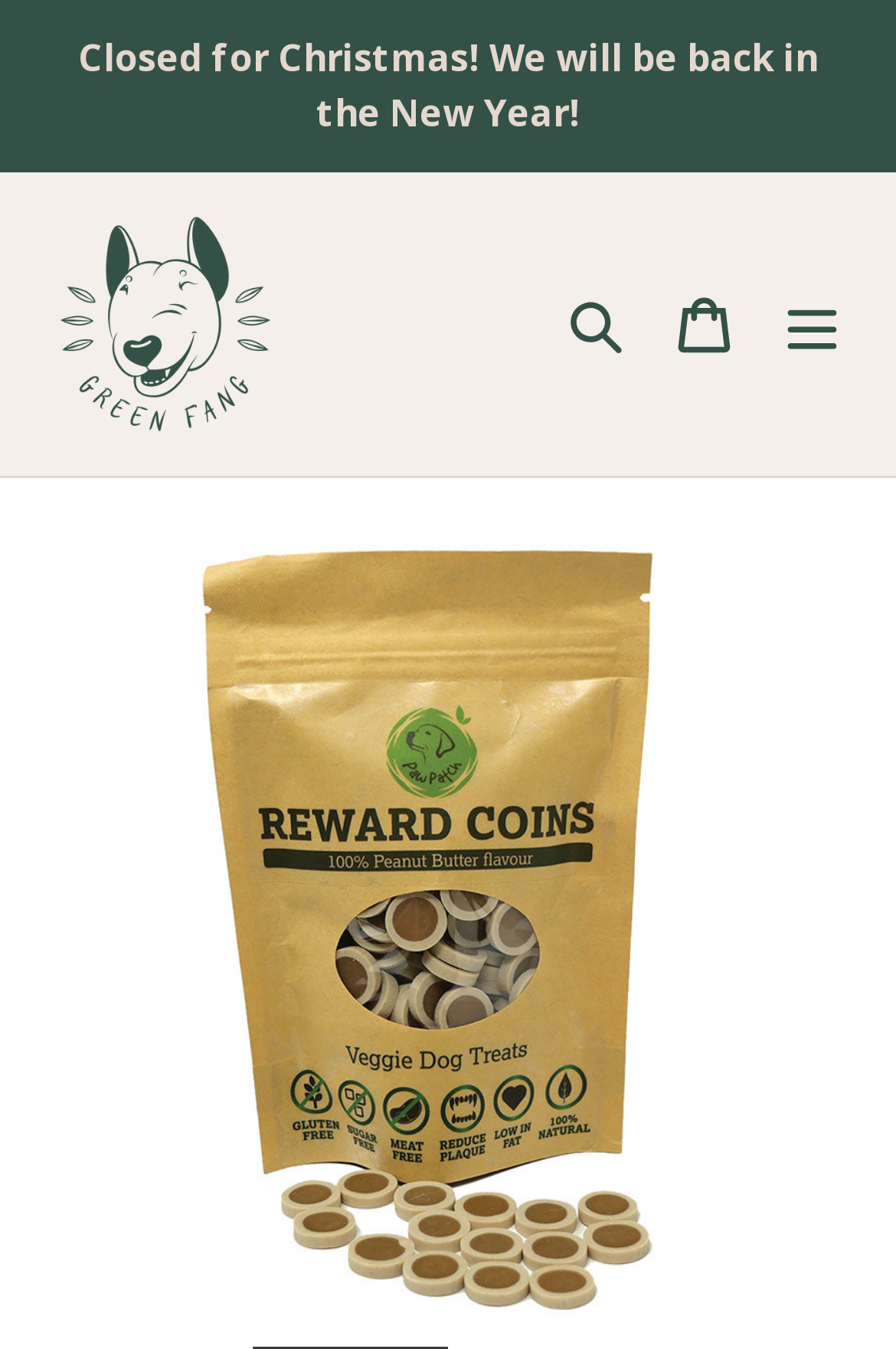Elaborate on the information and visuals displayed on the webpage.

The webpage is about Peanut Butter Coins, a type of training treat. At the top of the page, there is an announcement region that spans the entire width, taking up about 12.8% of the page's height. Within this region, a static text announces that the website is "Closed for Christmas! We will be back in the New Year!".

Below the announcement, there is a link to "Green Fang" accompanied by an image of the same name, positioned on the left side of the page. On the right side, there are three elements aligned horizontally: a "Search" button, a "Cart" link, and a "Menu" button that controls a mobile navigation menu.

Further down the page, there is a large image that takes up most of the page's width, showcasing "Peanut Butter Reward Coins". This image is positioned below the top navigation elements and above the fold, making it a prominent feature of the page.